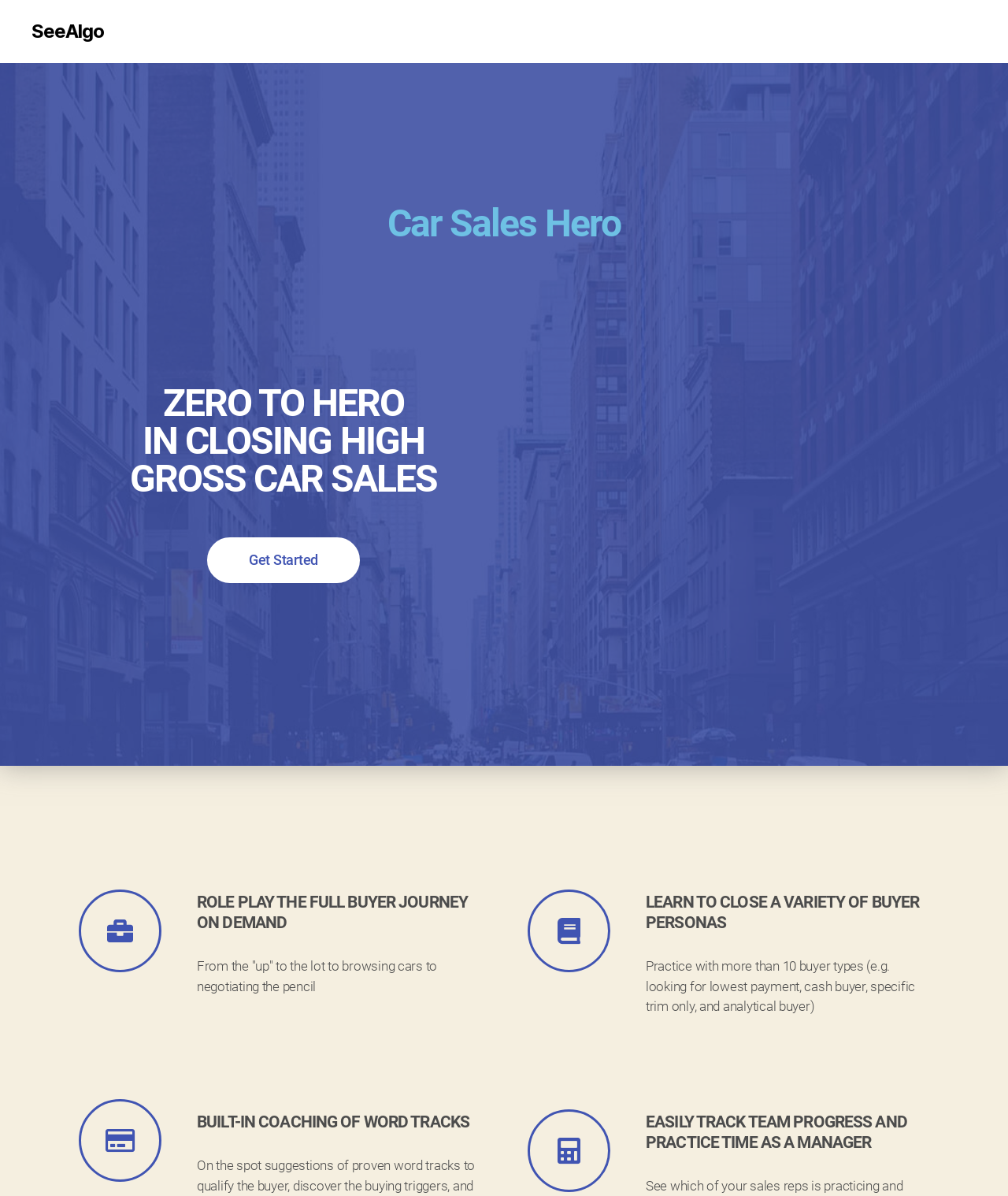What is the benefit of using Car Sales Hero for managers?
Please provide an in-depth and detailed response to the question.

The webpage suggests that one of the benefits of using Car Sales Hero is that managers can easily track team progress and practice time, allowing them to monitor and improve their team's performance.